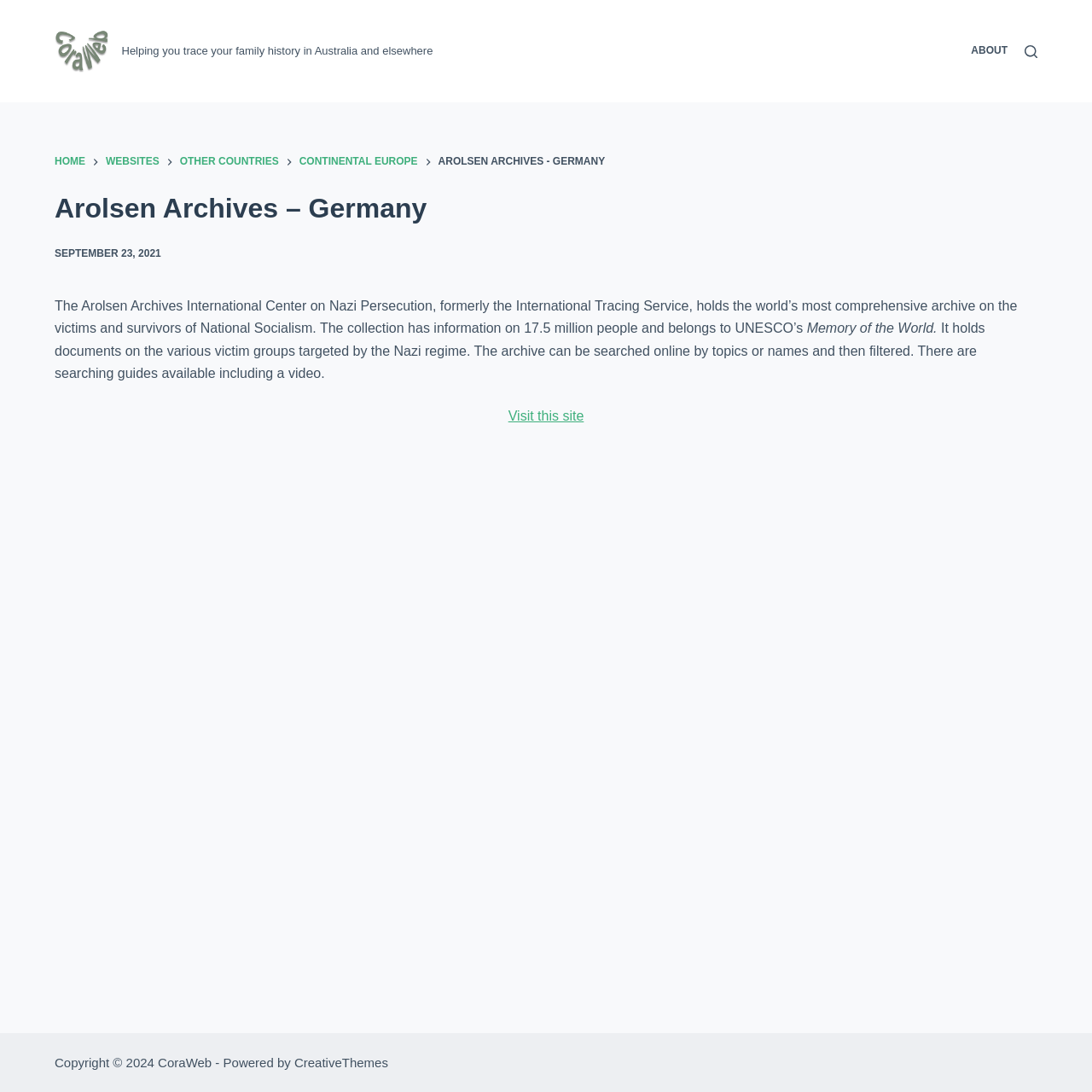What is the purpose of the archive?
Give a single word or phrase answer based on the content of the image.

To trace family history